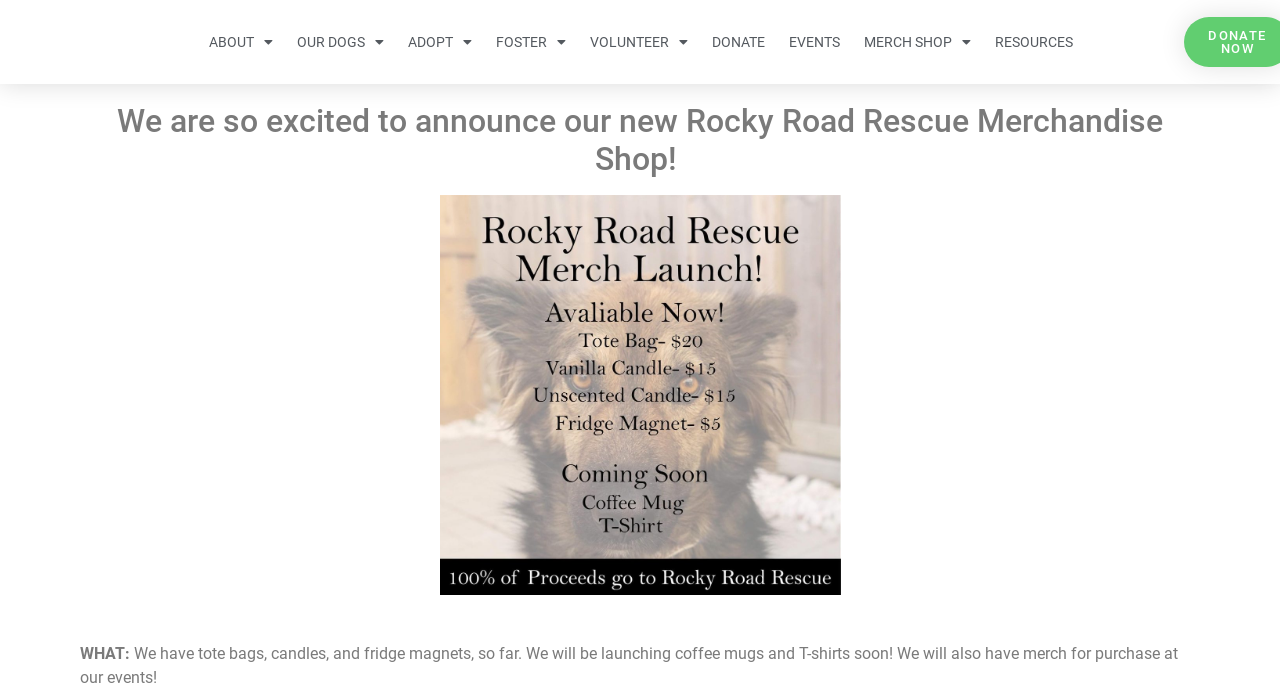From the given element description: "Resources", find the bounding box for the UI element. Provide the coordinates as four float numbers between 0 and 1, in the order [left, top, right, bottom].

[0.768, 0.0, 0.847, 0.122]